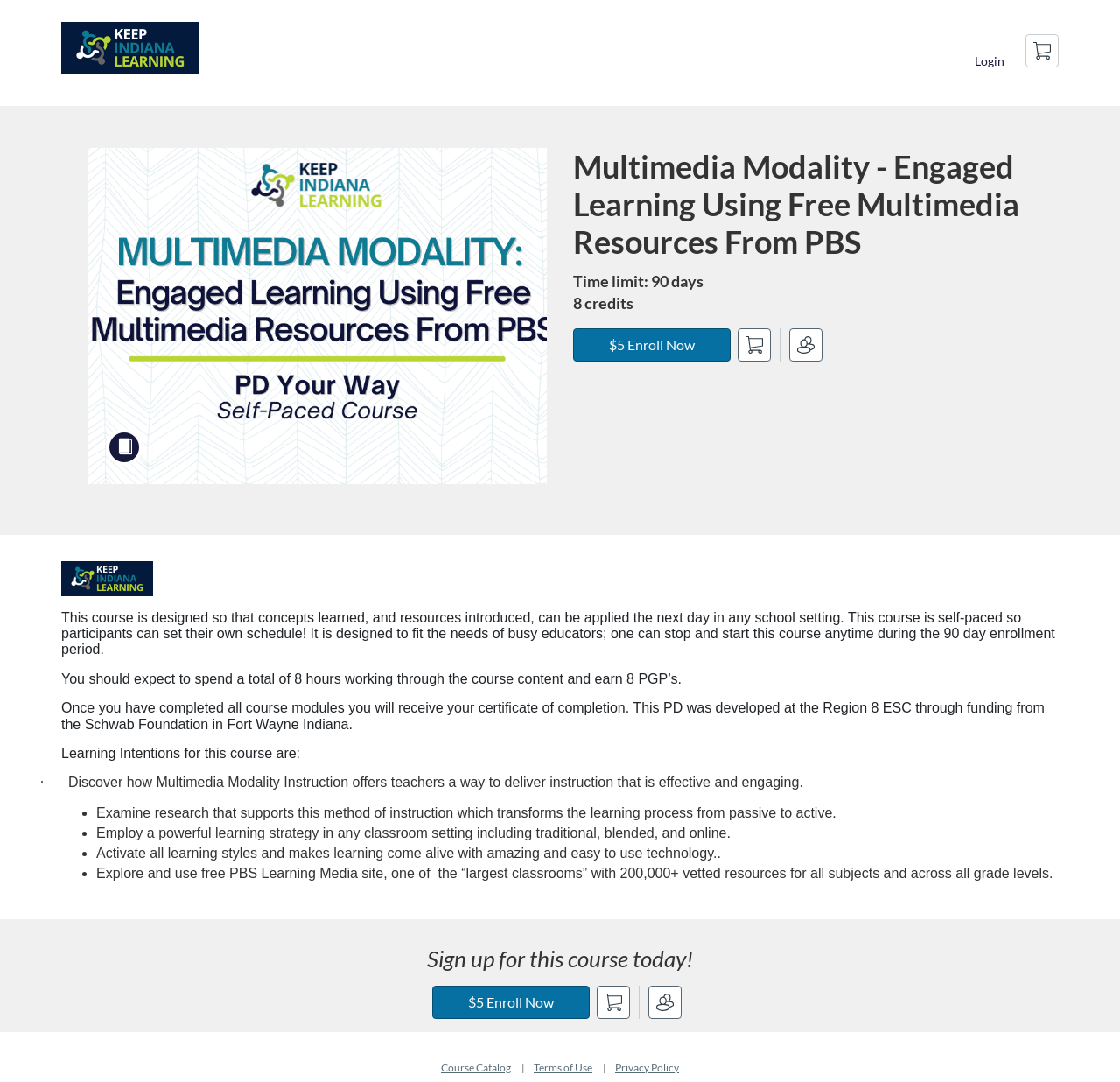Find the bounding box coordinates of the UI element according to this description: "alt="Instructional Strategies"".

[0.055, 0.02, 0.178, 0.069]